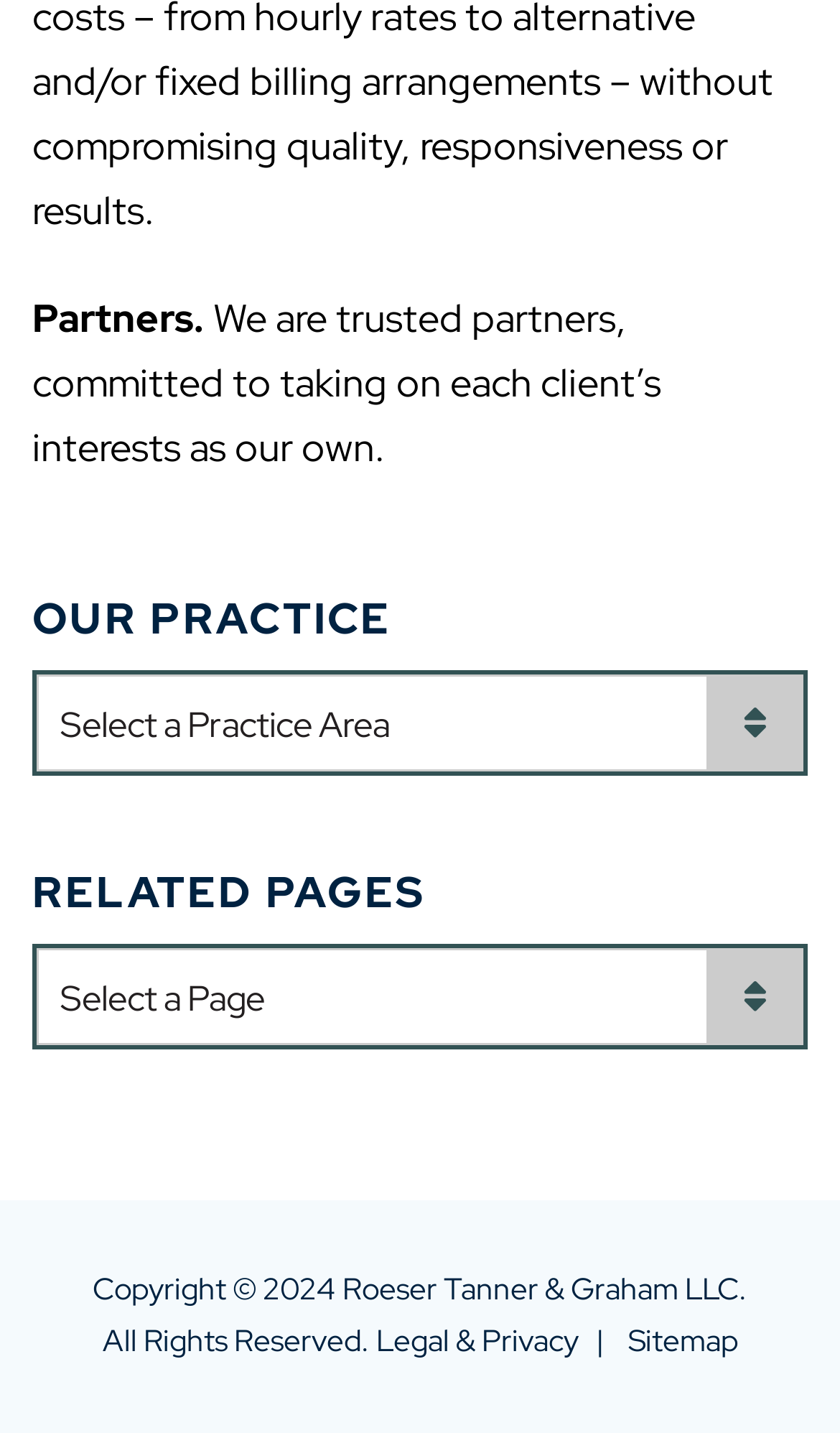Provide a short, one-word or phrase answer to the question below:
What is the year of copyright?

2024